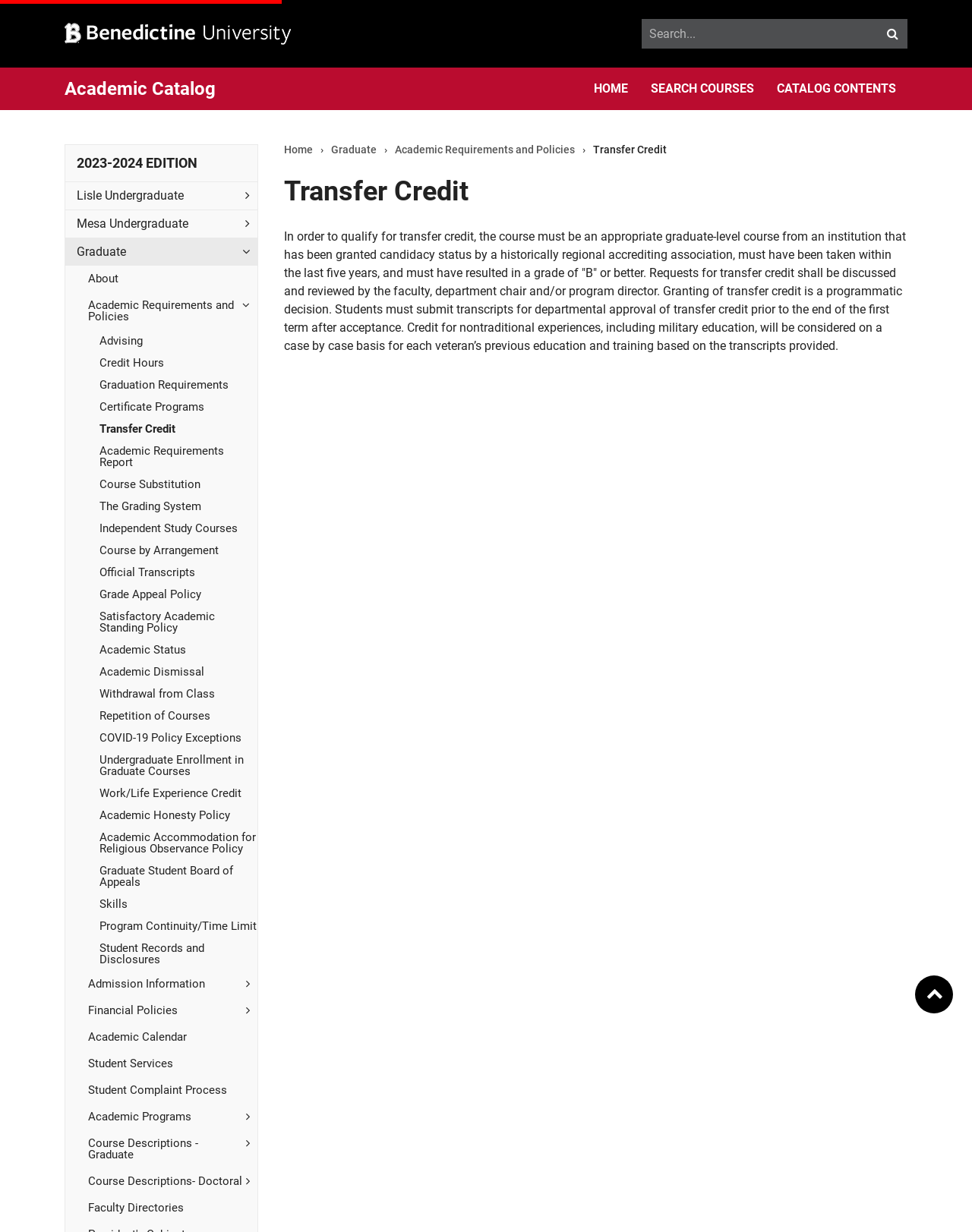What is the purpose of the 'Back to top' link?
Provide a comprehensive and detailed answer to the question.

I inferred the purpose of the 'Back to top' link by looking at its text and its position at the bottom of the webpage. This suggests that the user can click on this link to go back to the top of the page, rather than scrolling up manually.